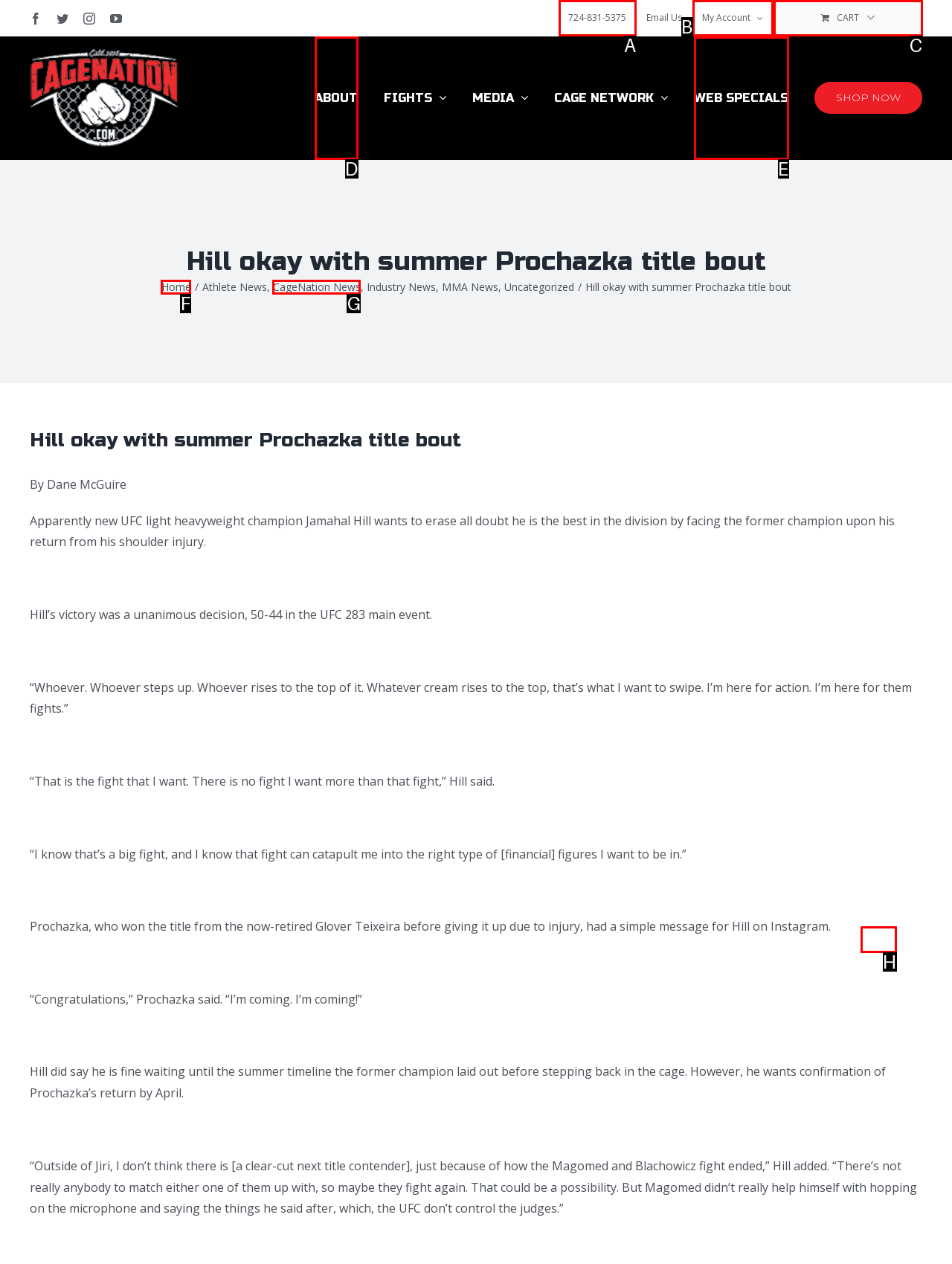Tell me which one HTML element best matches the description: About Answer with the option's letter from the given choices directly.

D